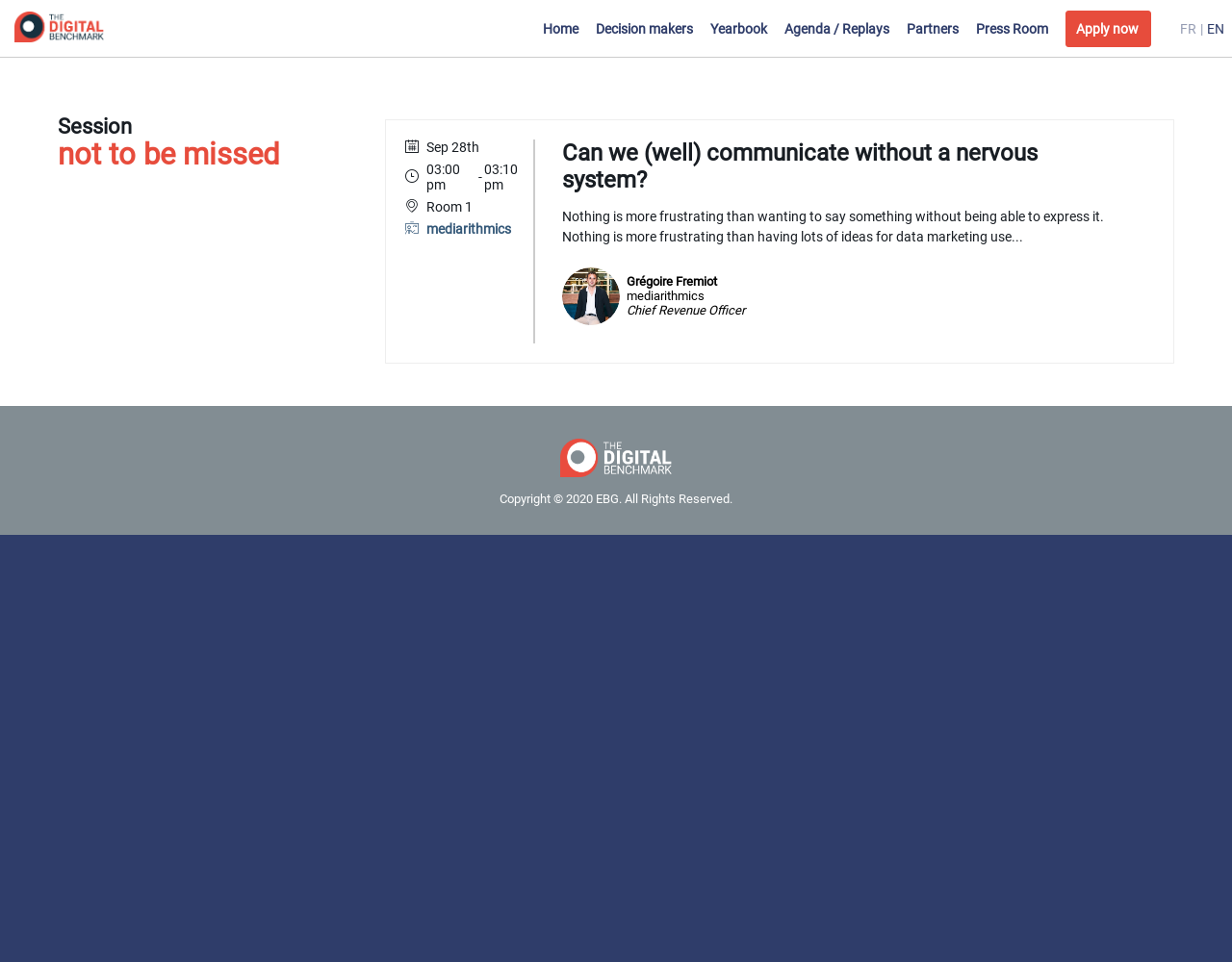What is the language of the webpage?
Kindly offer a comprehensive and detailed response to the question.

I determined the language of the webpage by looking at the static text elements at the top right corner of the page, which display 'FR' and 'EN' options, indicating that the webpage is available in French and English languages.